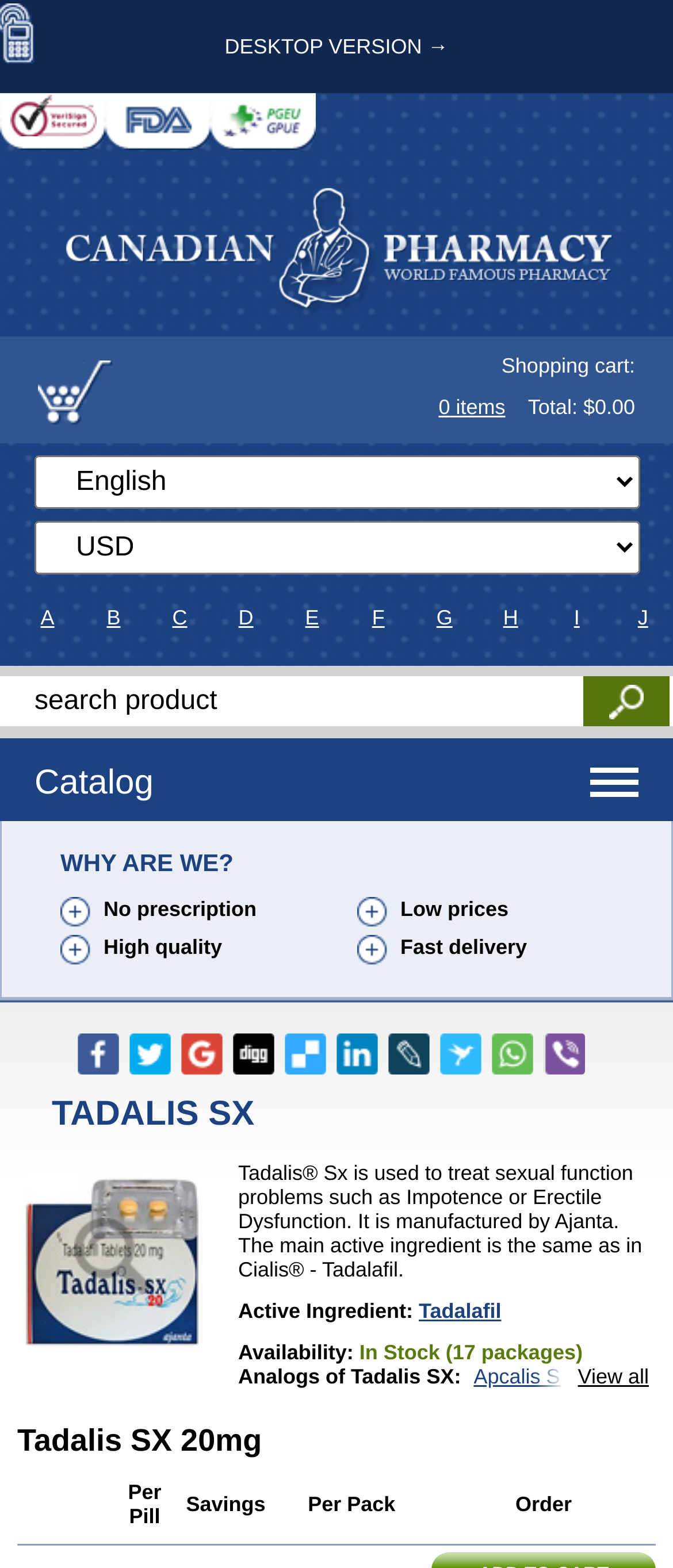Please specify the bounding box coordinates of the element that should be clicked to execute the given instruction: 'View Cialis details'. Ensure the coordinates are four float numbers between 0 and 1, expressed as [left, top, right, bottom].

[0.538, 0.103, 0.613, 0.119]